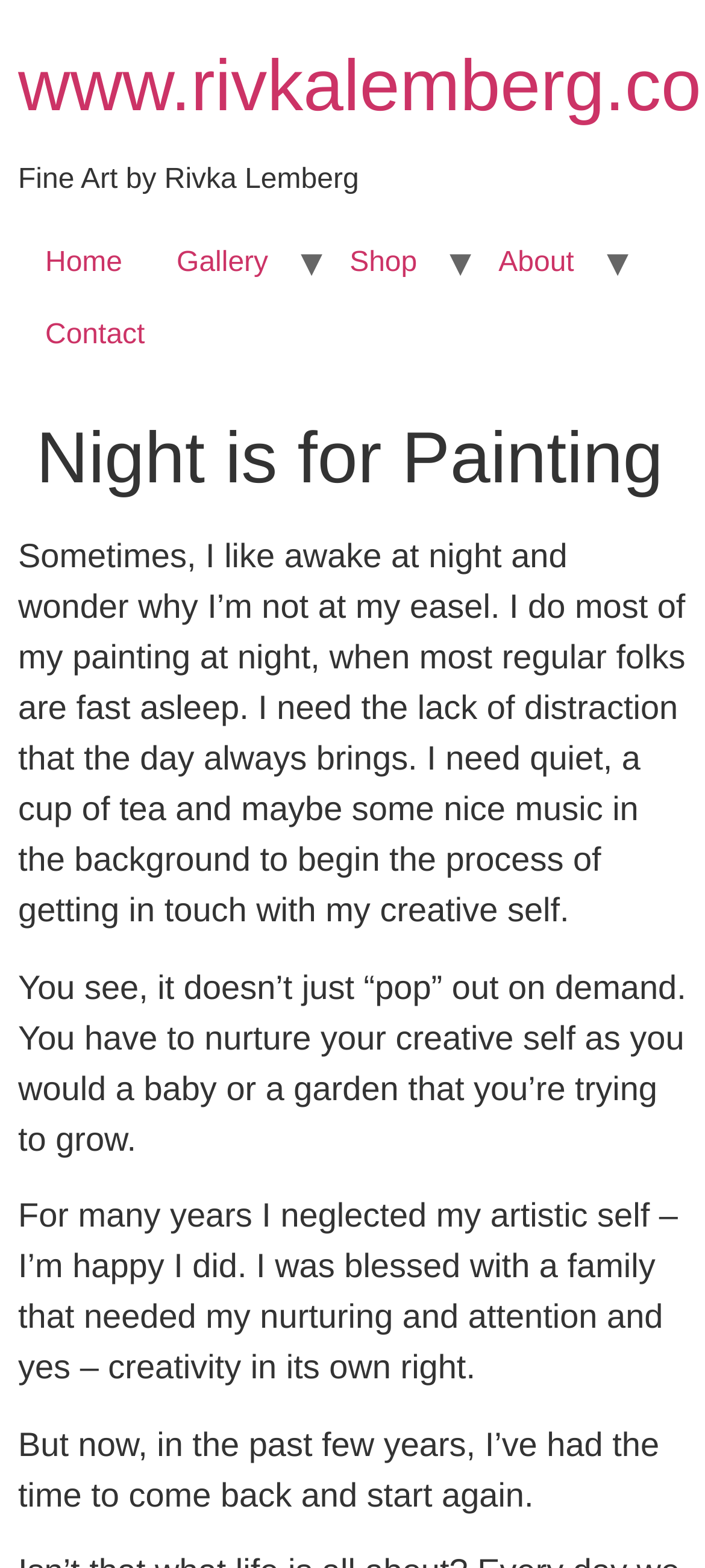What does the artist need to begin the creative process?
Please use the visual content to give a single word or phrase answer.

Quiet, tea, and music